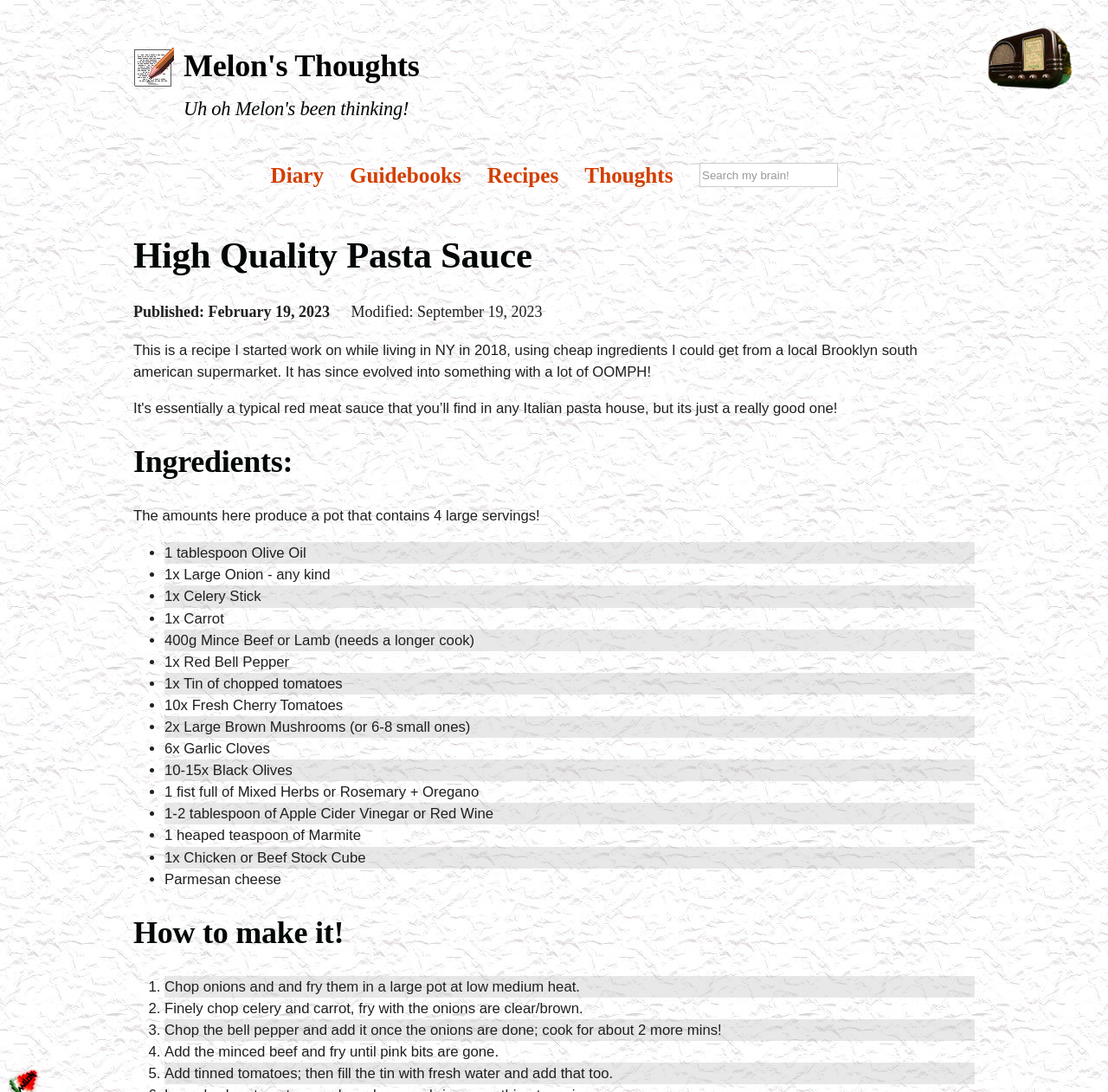How many garlic cloves are required for the recipe?
From the details in the image, answer the question comprehensively.

The number of garlic cloves required for the recipe can be found in the list of ingredients, which is marked by a bullet point and reads '6x Garlic Cloves'.